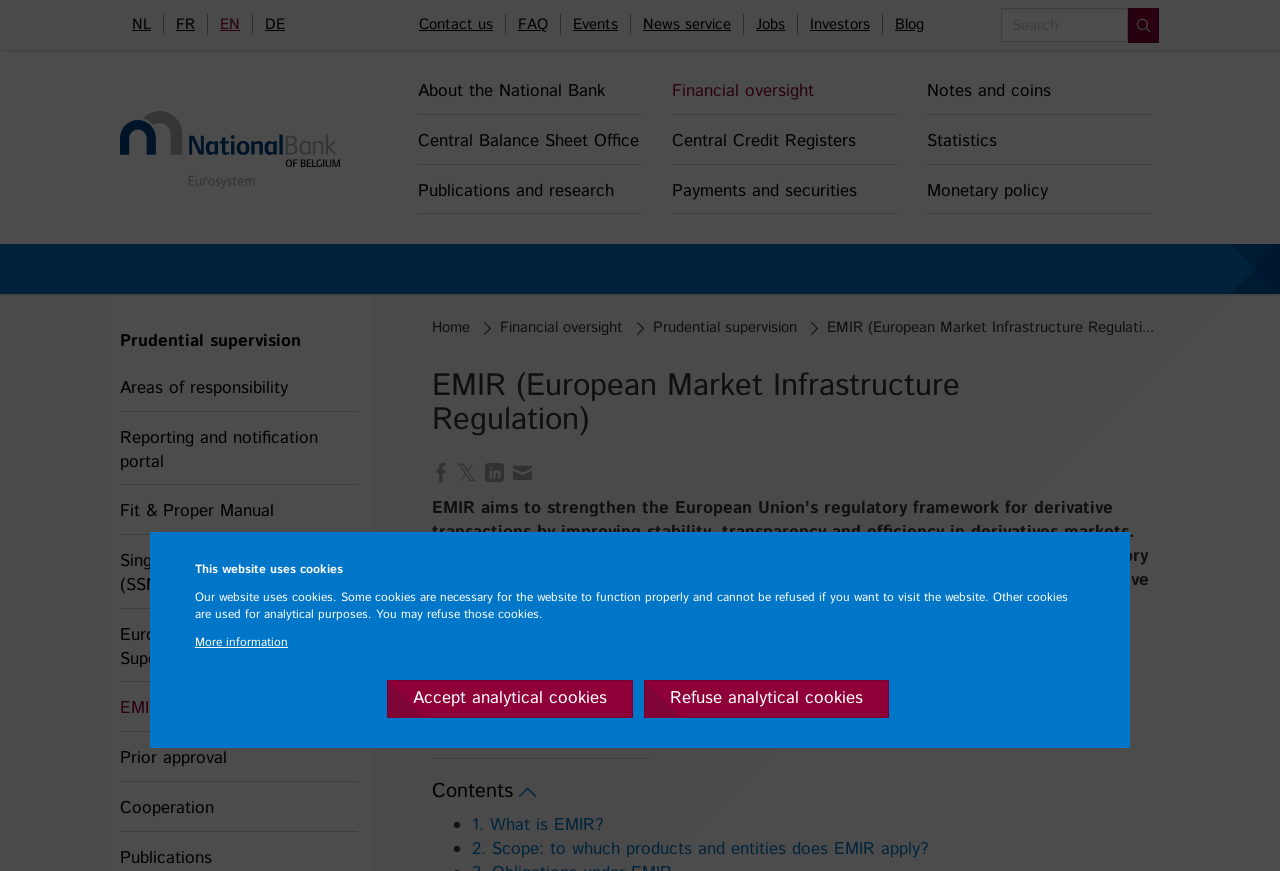Identify and provide the bounding box for the element described by: "Central Credit Registers".

[0.525, 0.132, 0.701, 0.189]